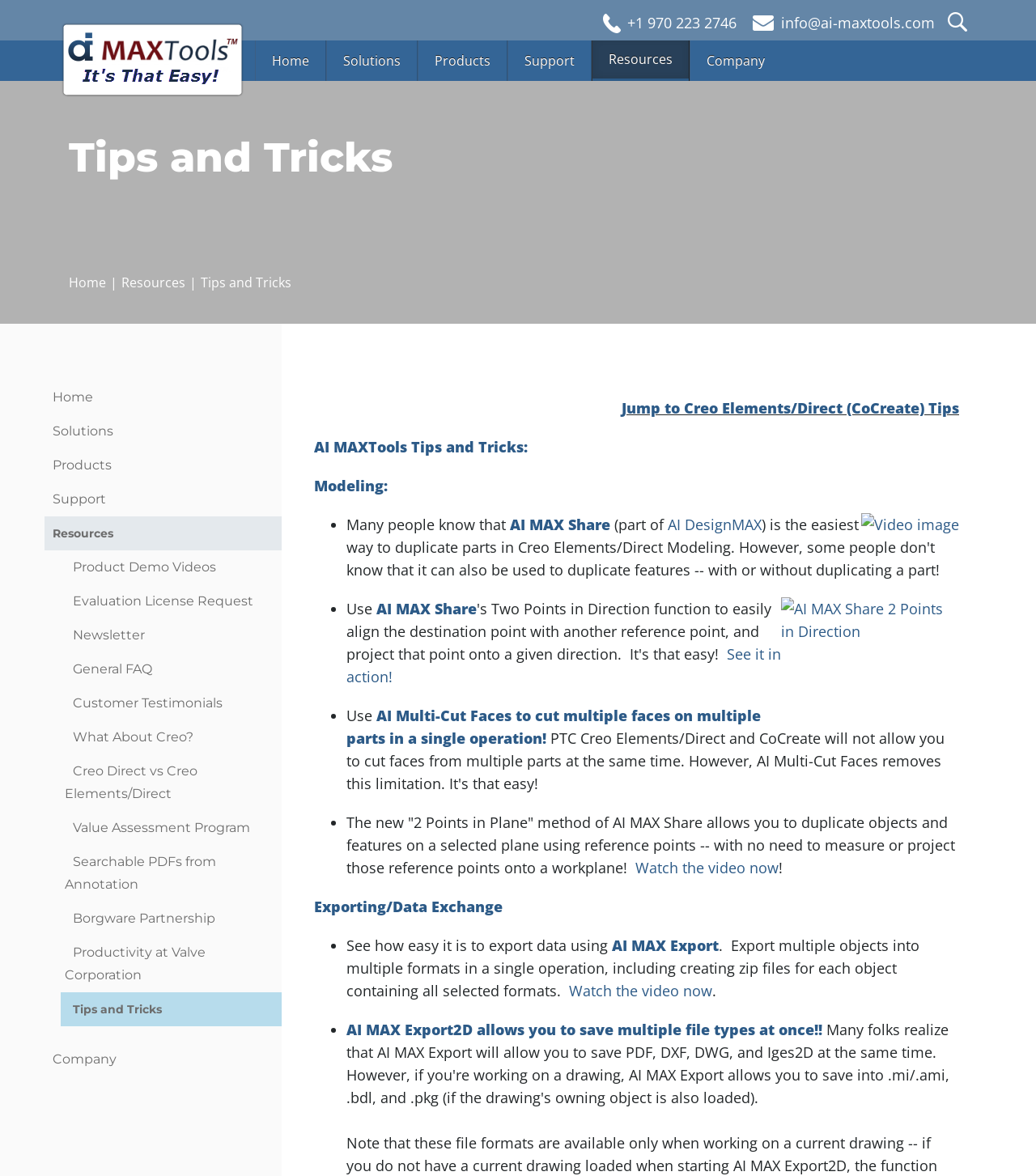Please identify the bounding box coordinates of the area that needs to be clicked to fulfill the following instruction: "Read the Tips and Tricks."

[0.066, 0.113, 0.562, 0.155]